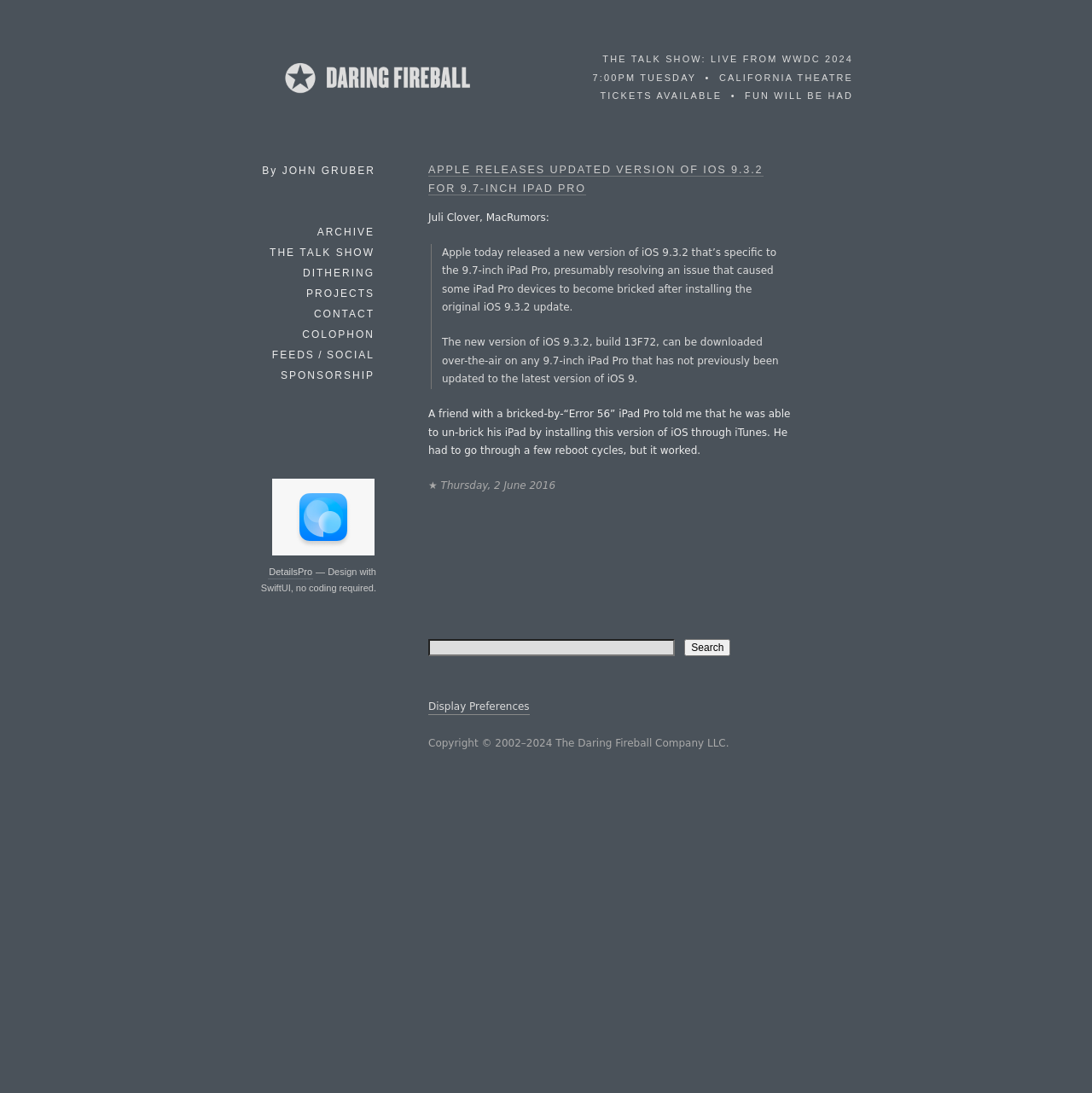Find the bounding box of the UI element described as: "Education". The bounding box coordinates should be given as four float values between 0 and 1, i.e., [left, top, right, bottom].

None